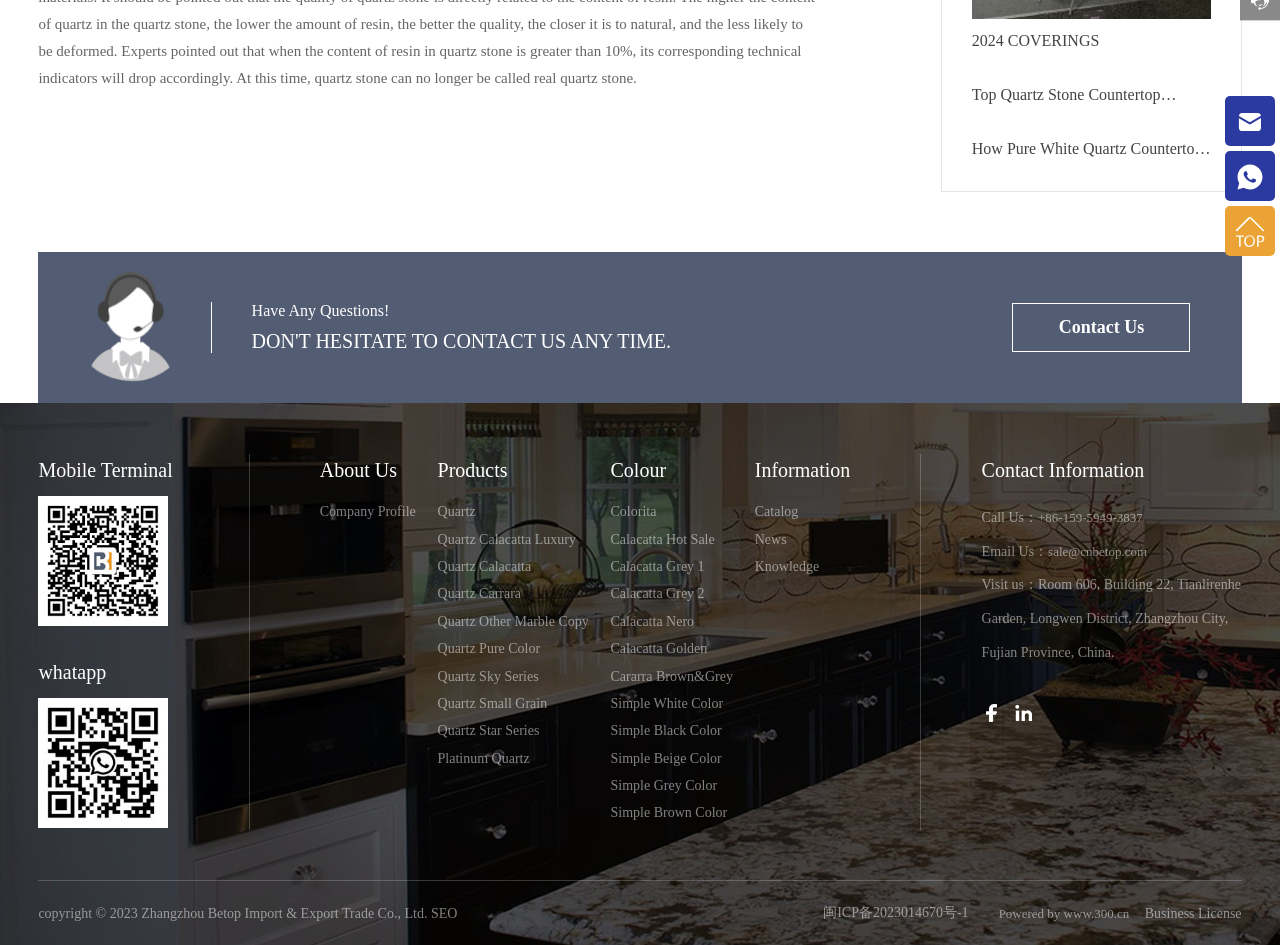Determine the bounding box coordinates of the UI element described by: "Catalog".

[0.59, 0.53, 0.664, 0.554]